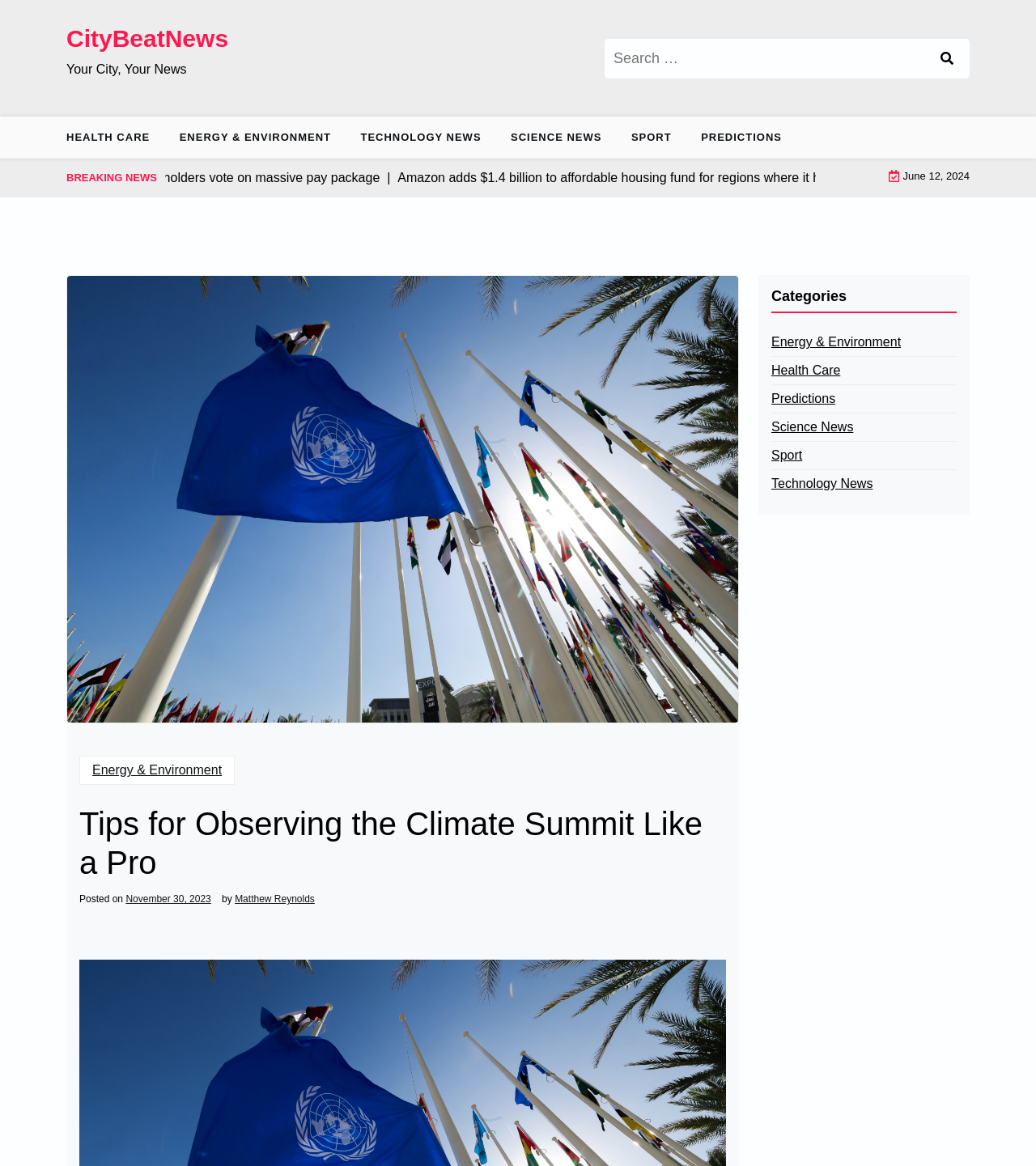Can you determine the bounding box coordinates of the area that needs to be clicked to fulfill the following instruction: "Click on the article by Matthew Reynolds"?

[0.227, 0.767, 0.304, 0.775]